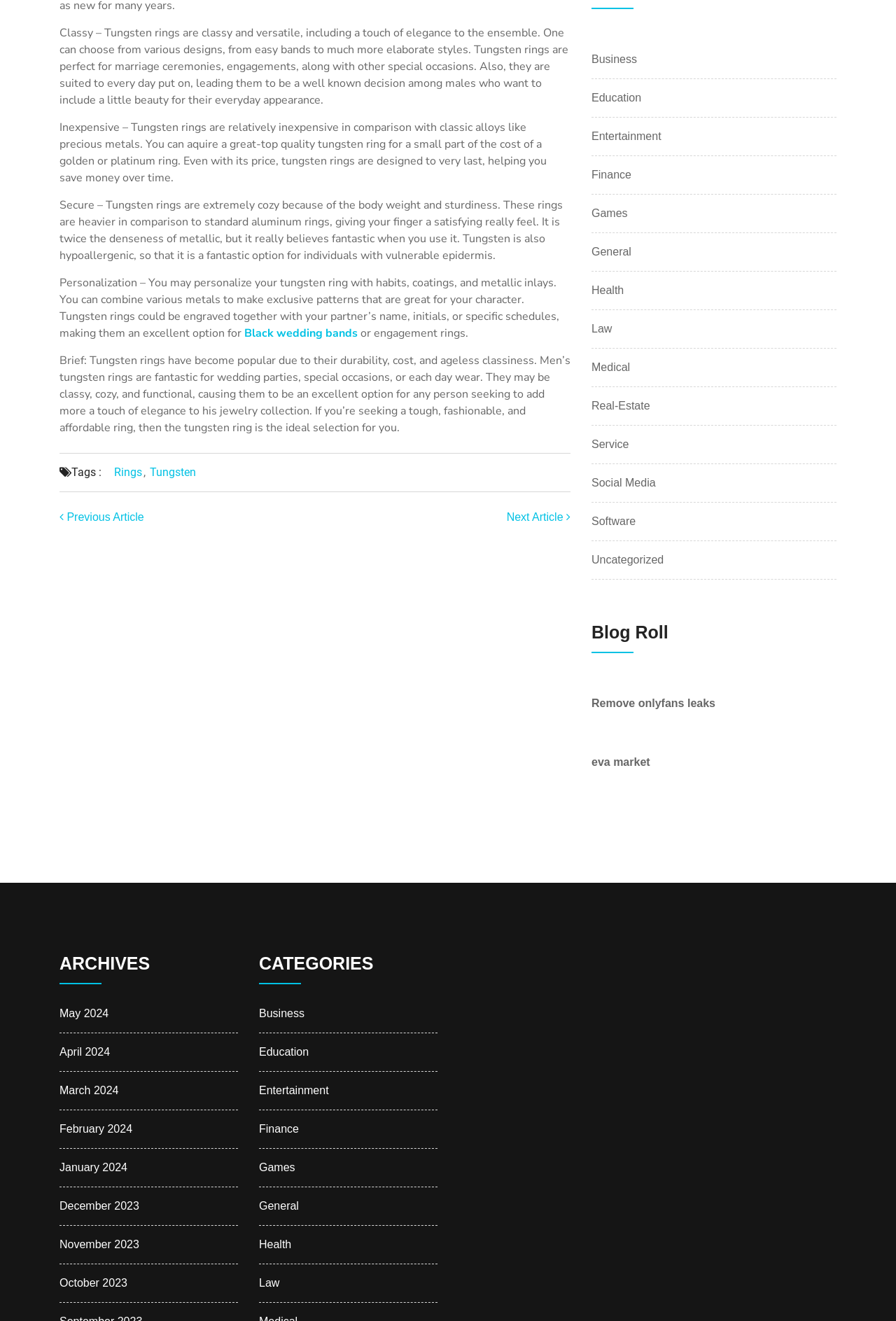Using the information in the image, could you please answer the following question in detail:
What are the benefits of tungsten rings?

The webpage describes the benefits of tungsten rings, which include being classy and versatile, inexpensive compared to classic alloys, secure and comfortable due to their weight and durability, and personalized with patterns, coatings, and metal inlays.